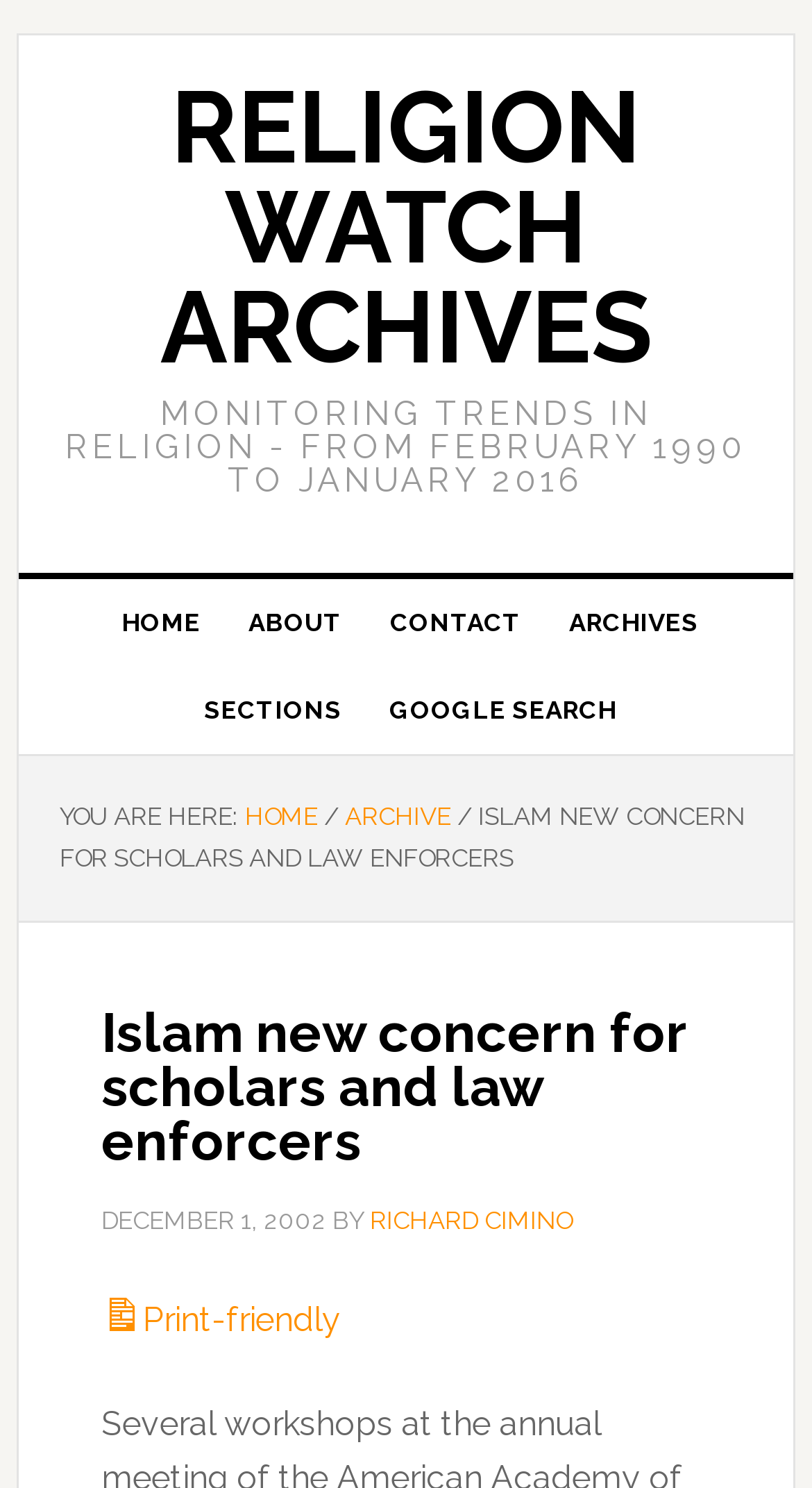With reference to the screenshot, provide a detailed response to the question below:
What is the name of the archive?

The name of the archive can be found at the top of the webpage, where it says 'RELIGION WATCH ARCHIVES' in a link element.